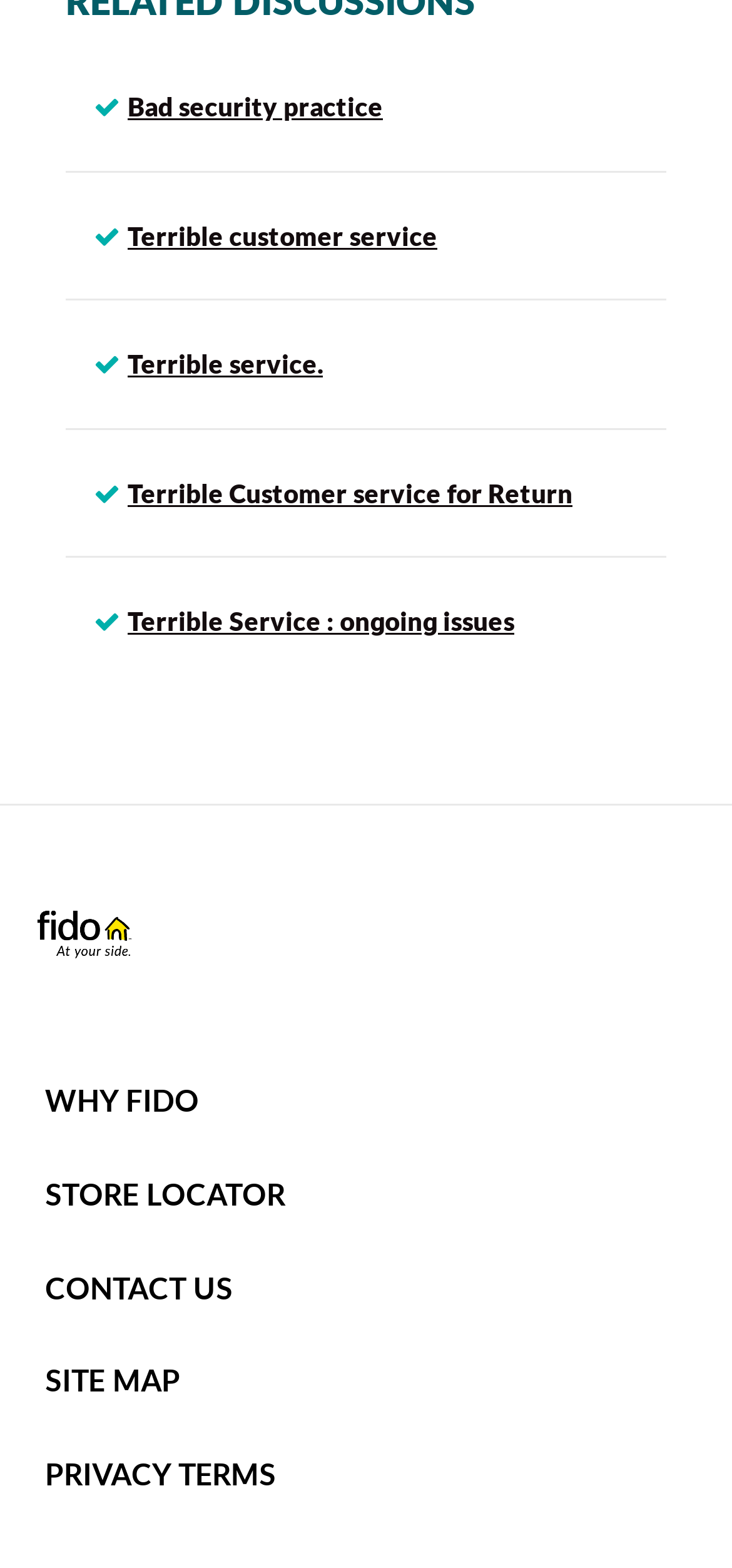Locate and provide the bounding box coordinates for the HTML element that matches this description: "parent_node: Bad security practice".

[0.128, 0.06, 0.164, 0.078]